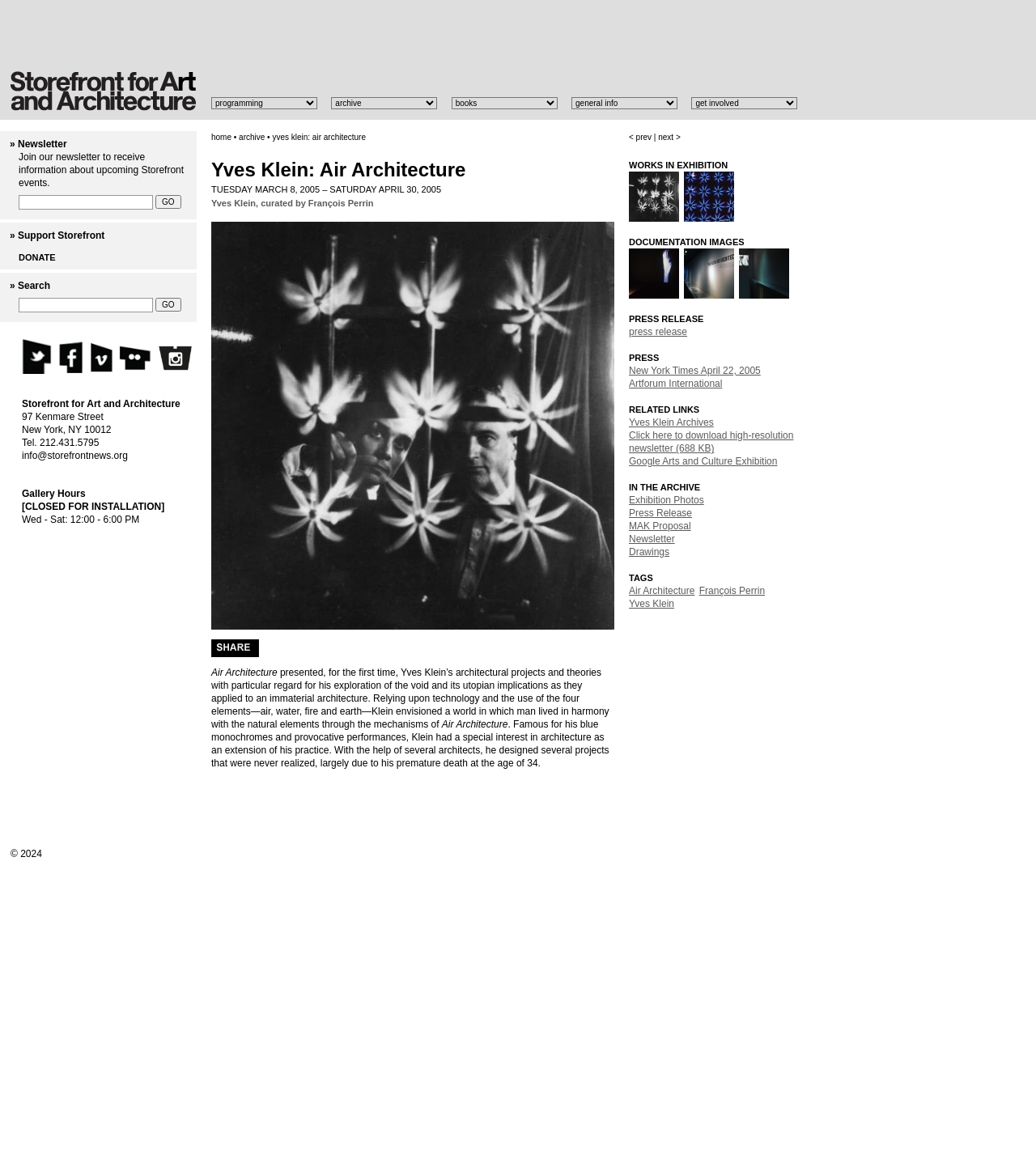Please give a one-word or short phrase response to the following question: 
What is the address of the organization?

97 Kenmare Street, New York, NY 10012